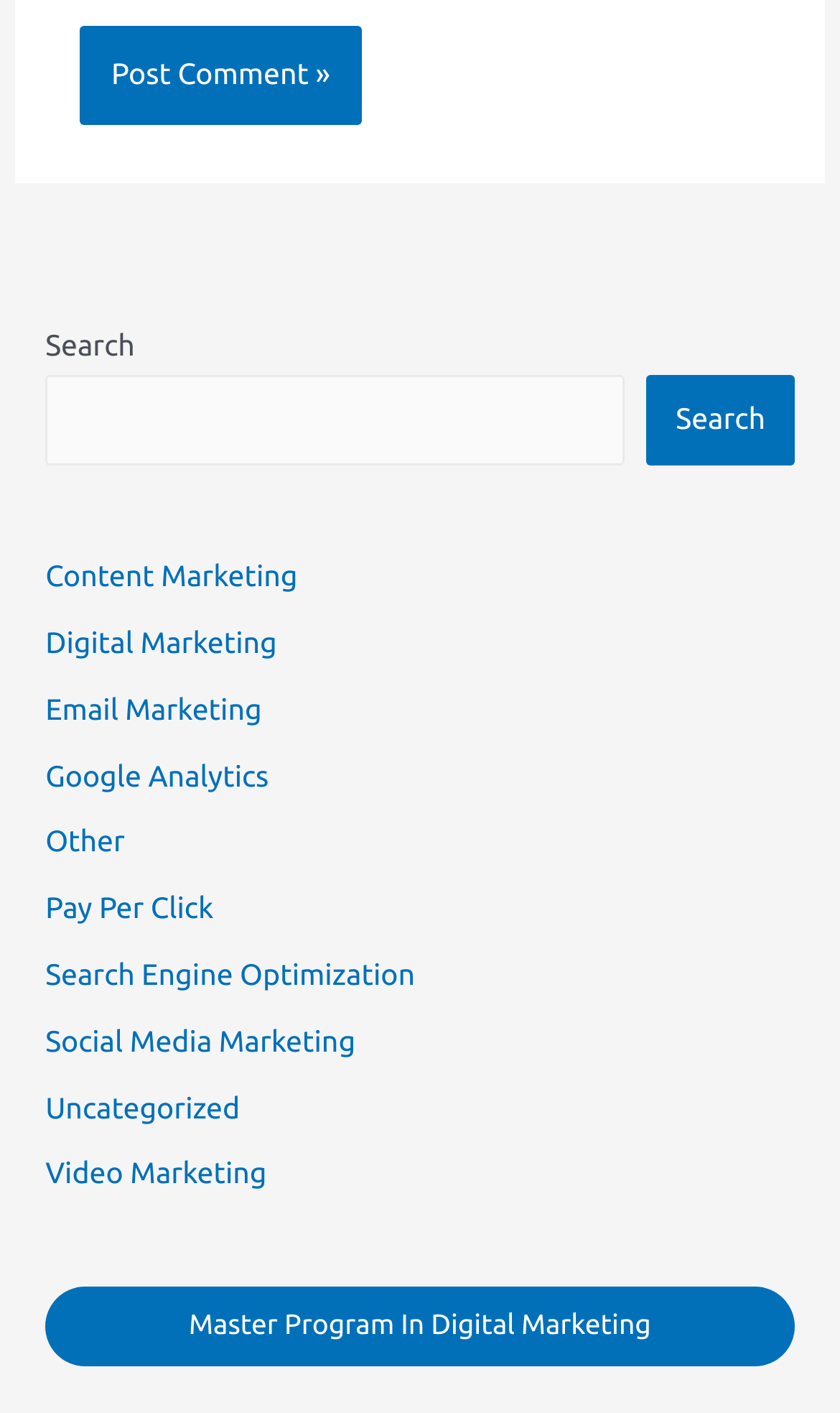Using the information shown in the image, answer the question with as much detail as possible: How many categories are available for searching?

I counted the number of link elements in the second complementary section, excluding the 'Master Program In Digital Marketing' link, and found 9 categories available for searching, including 'Content Marketing', 'Digital Marketing', and so on.